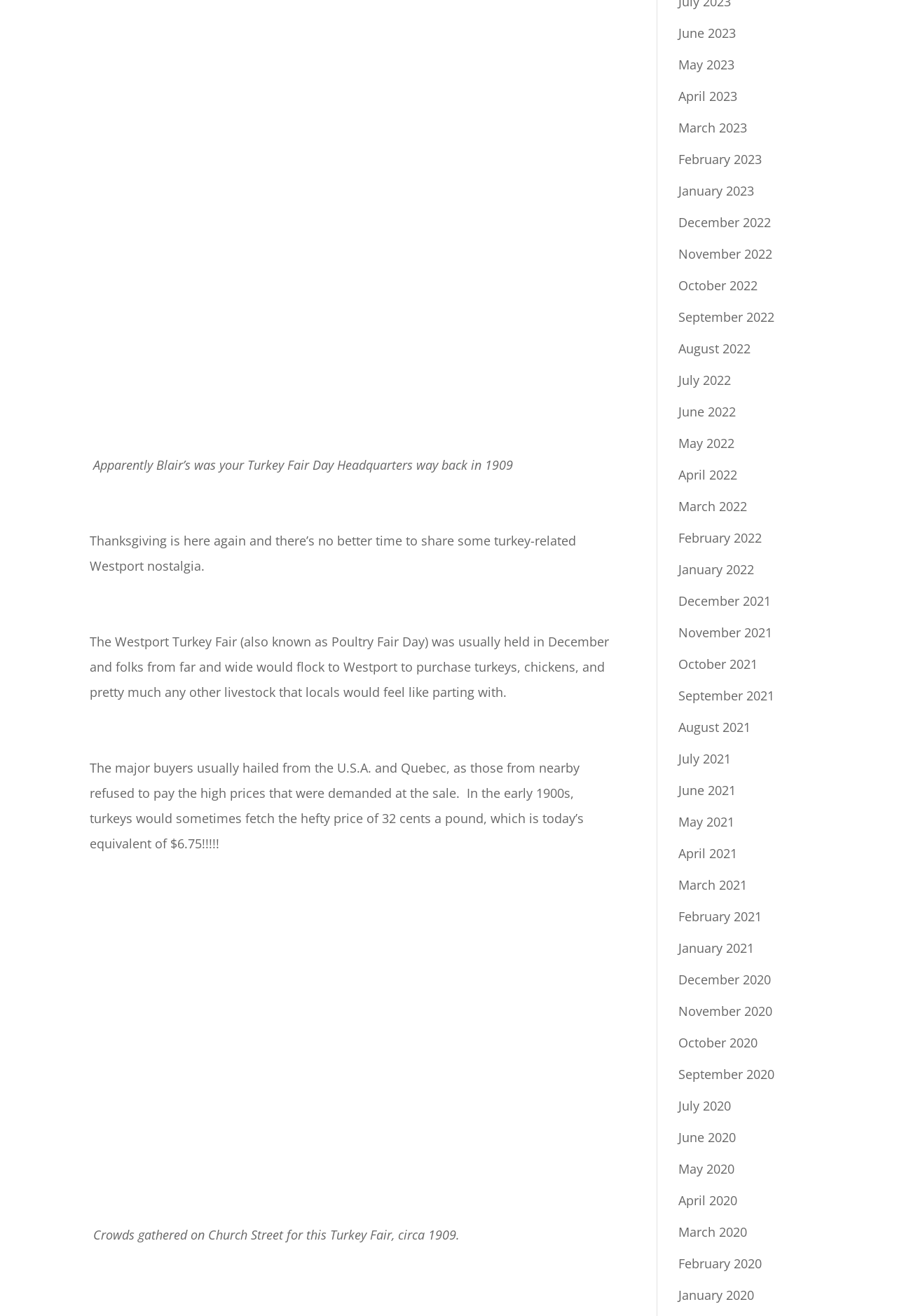Determine the coordinates of the bounding box for the clickable area needed to execute this instruction: "Click the 'Tax Attorney Budget Planners' link".

None